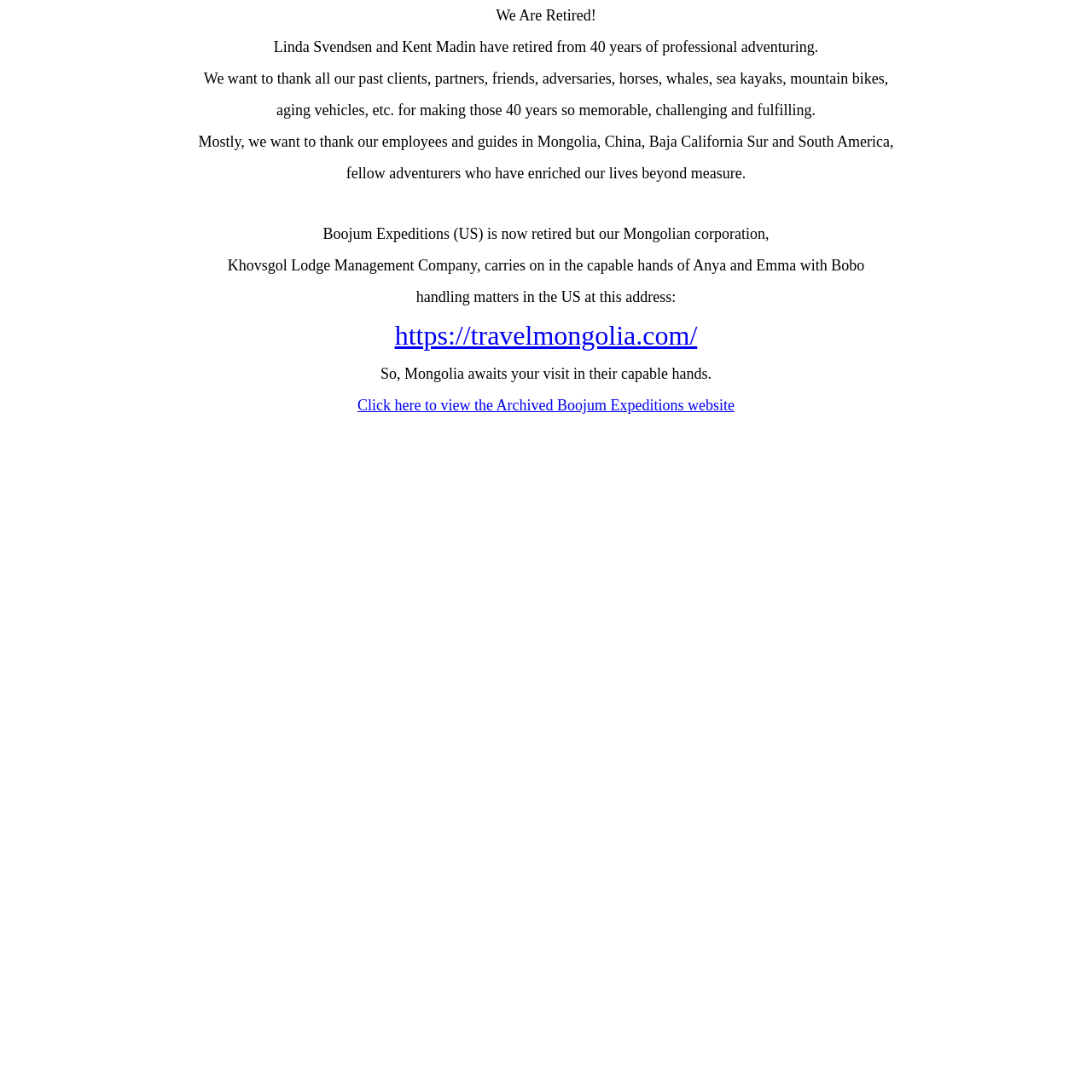Bounding box coordinates are specified in the format (top-left x, top-left y, bottom-right x, bottom-right y). All values are floating point numbers bounded between 0 and 1. Please provide the bounding box coordinate of the region this sentence describes: https://travelmongolia.com/

[0.361, 0.293, 0.639, 0.321]